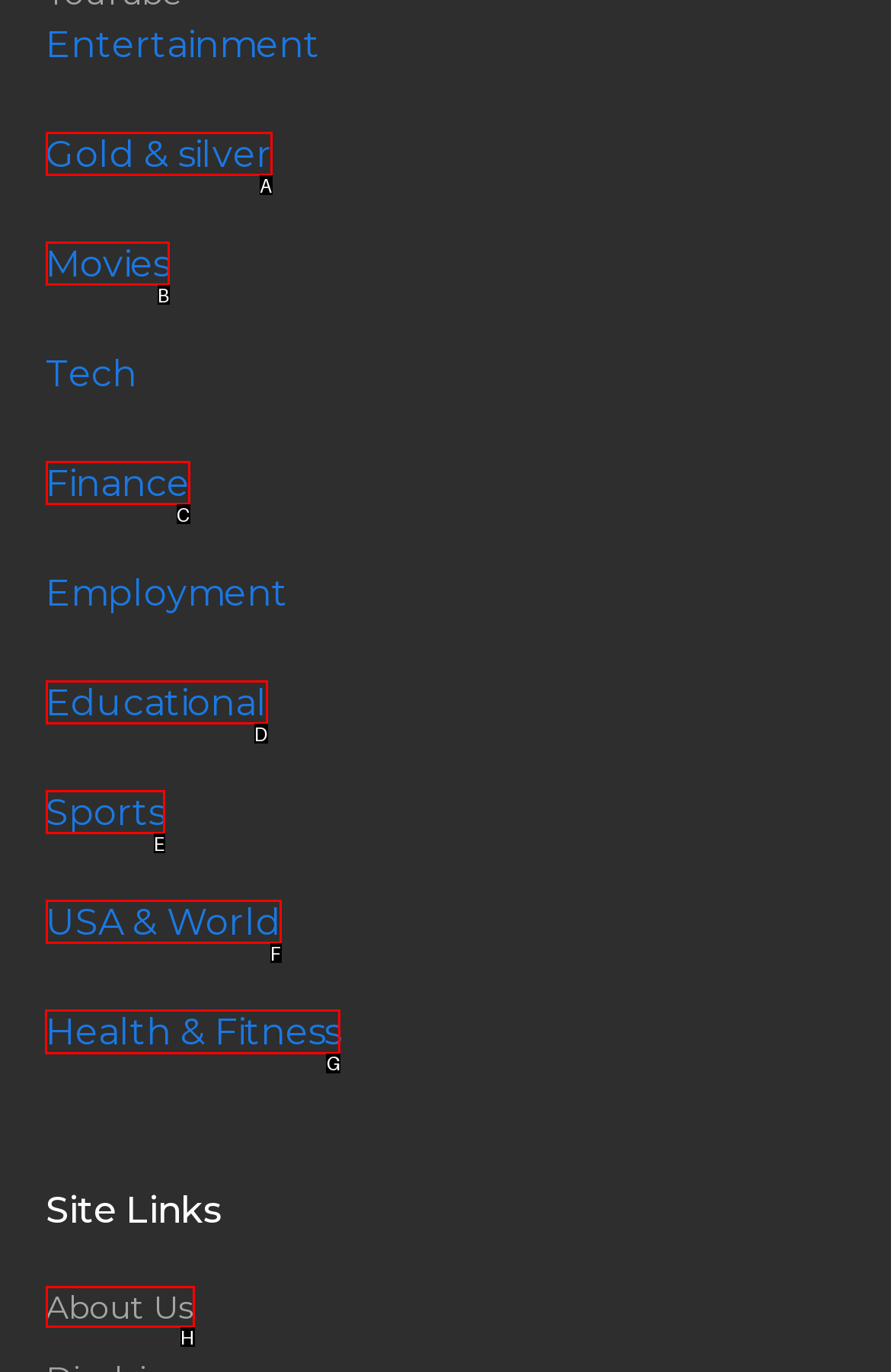Identify the correct UI element to click for this instruction: Explore Health & Fitness
Respond with the appropriate option's letter from the provided choices directly.

G